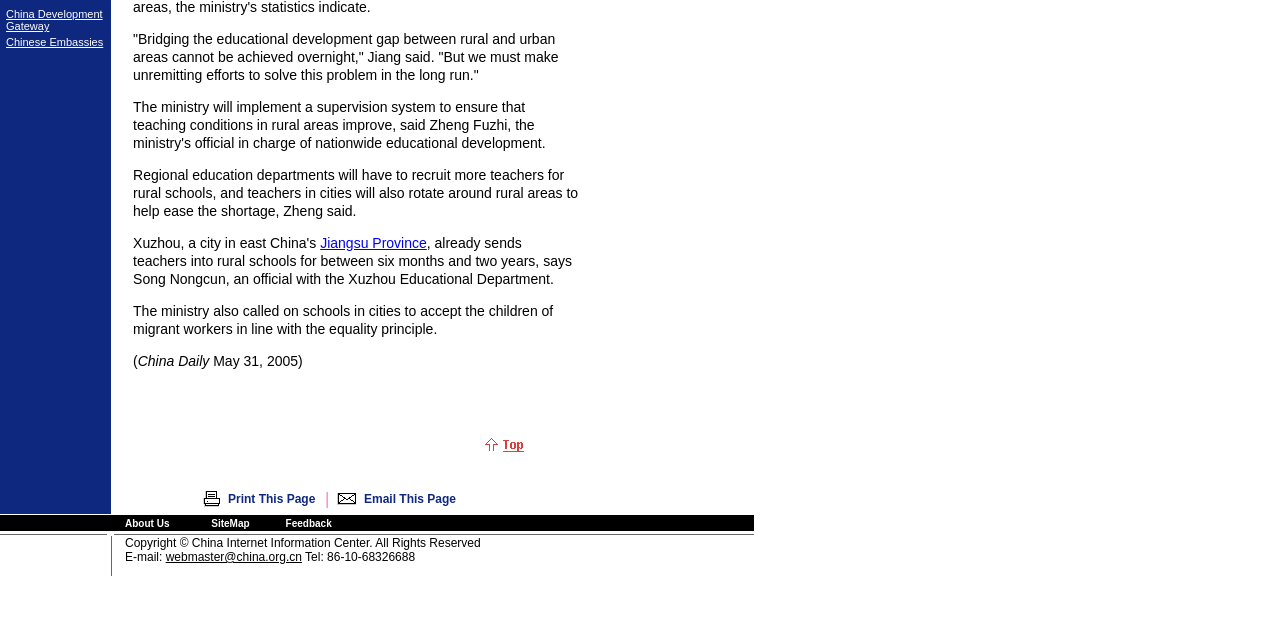Please determine the bounding box of the UI element that matches this description: About Us. The coordinates should be given as (top-left x, top-left y, bottom-right x, bottom-right y), with all values between 0 and 1.

[0.098, 0.809, 0.132, 0.826]